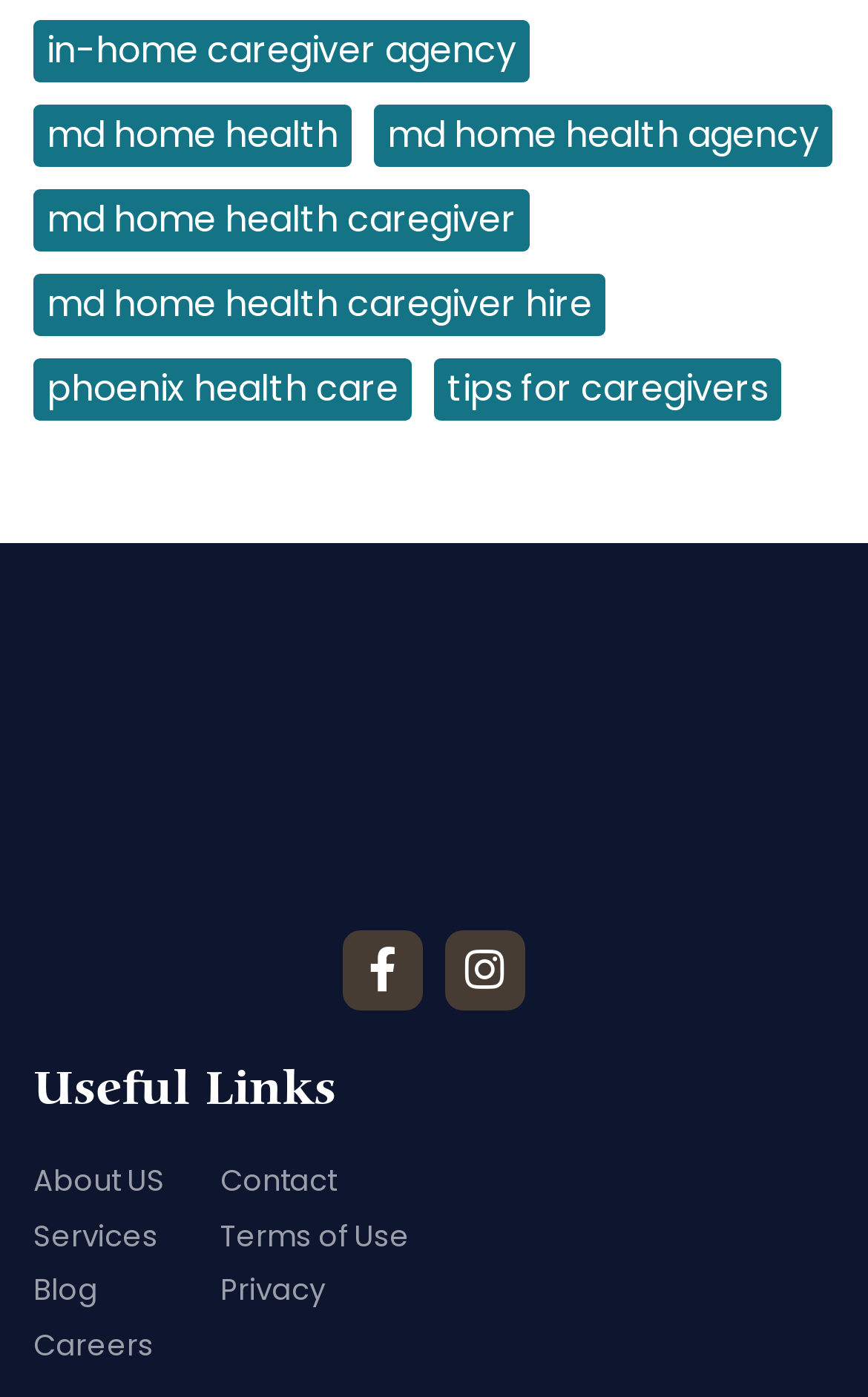Pinpoint the bounding box coordinates for the area that should be clicked to perform the following instruction: "visit md home health".

[0.038, 0.075, 0.405, 0.12]